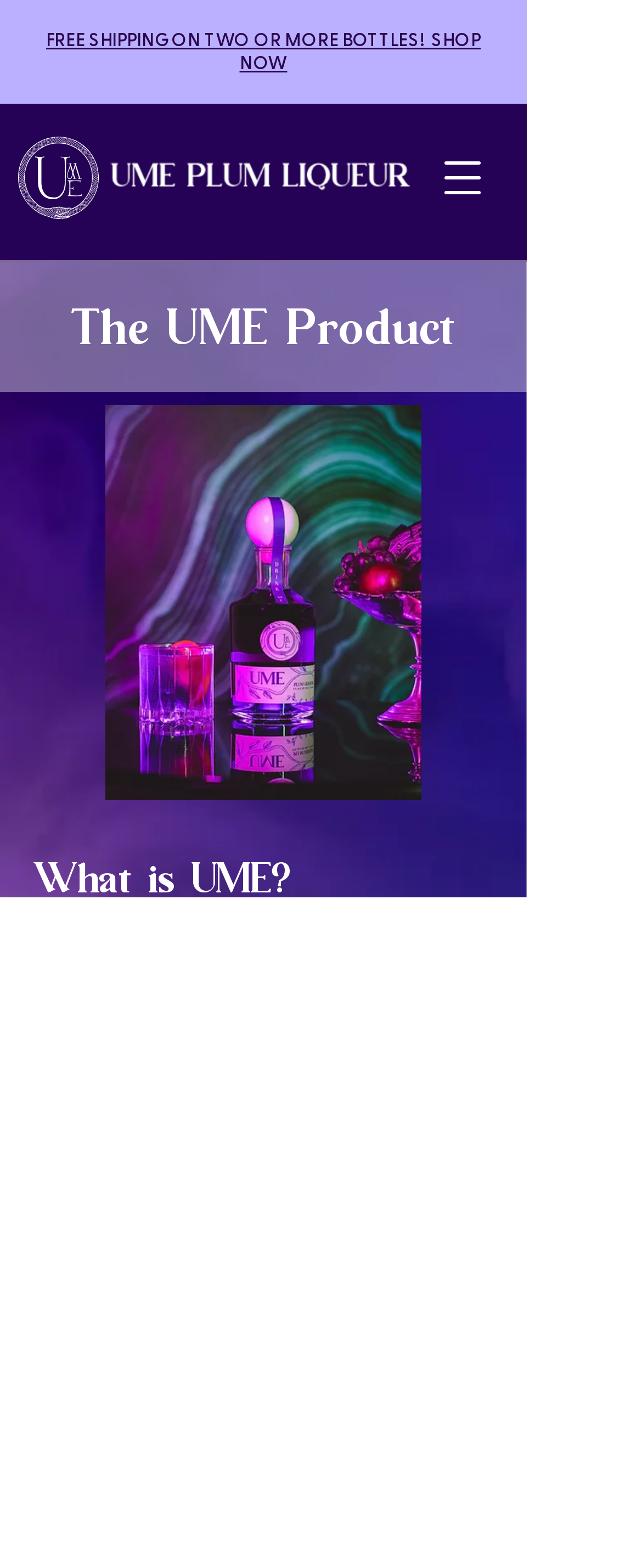Please provide a short answer using a single word or phrase for the question:
What type of product is UME?

Plum liqueur